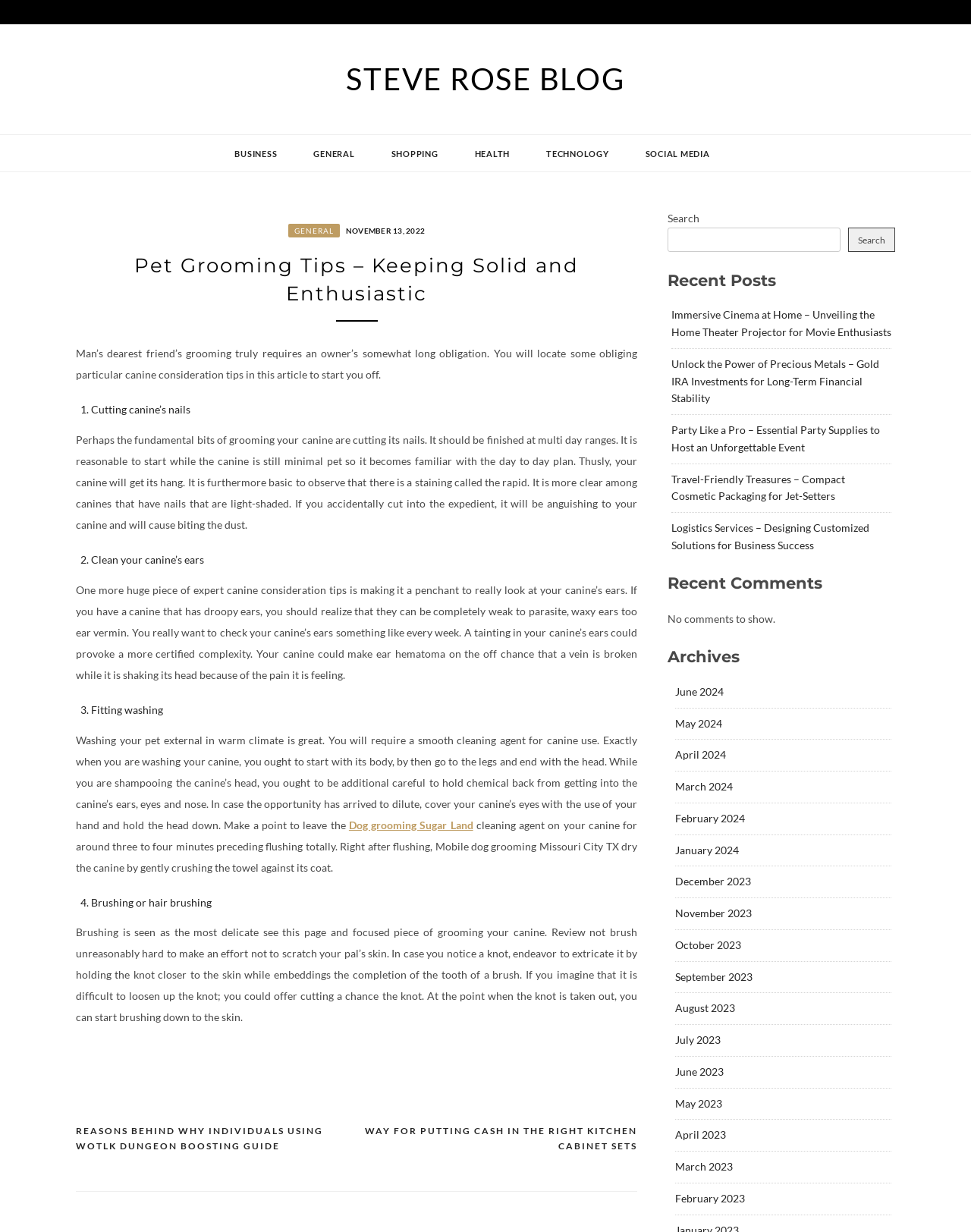Determine the bounding box coordinates for the element that should be clicked to follow this instruction: "Click on the 'BUSINESS' link". The coordinates should be given as four float numbers between 0 and 1, in the format [left, top, right, bottom].

[0.238, 0.11, 0.289, 0.14]